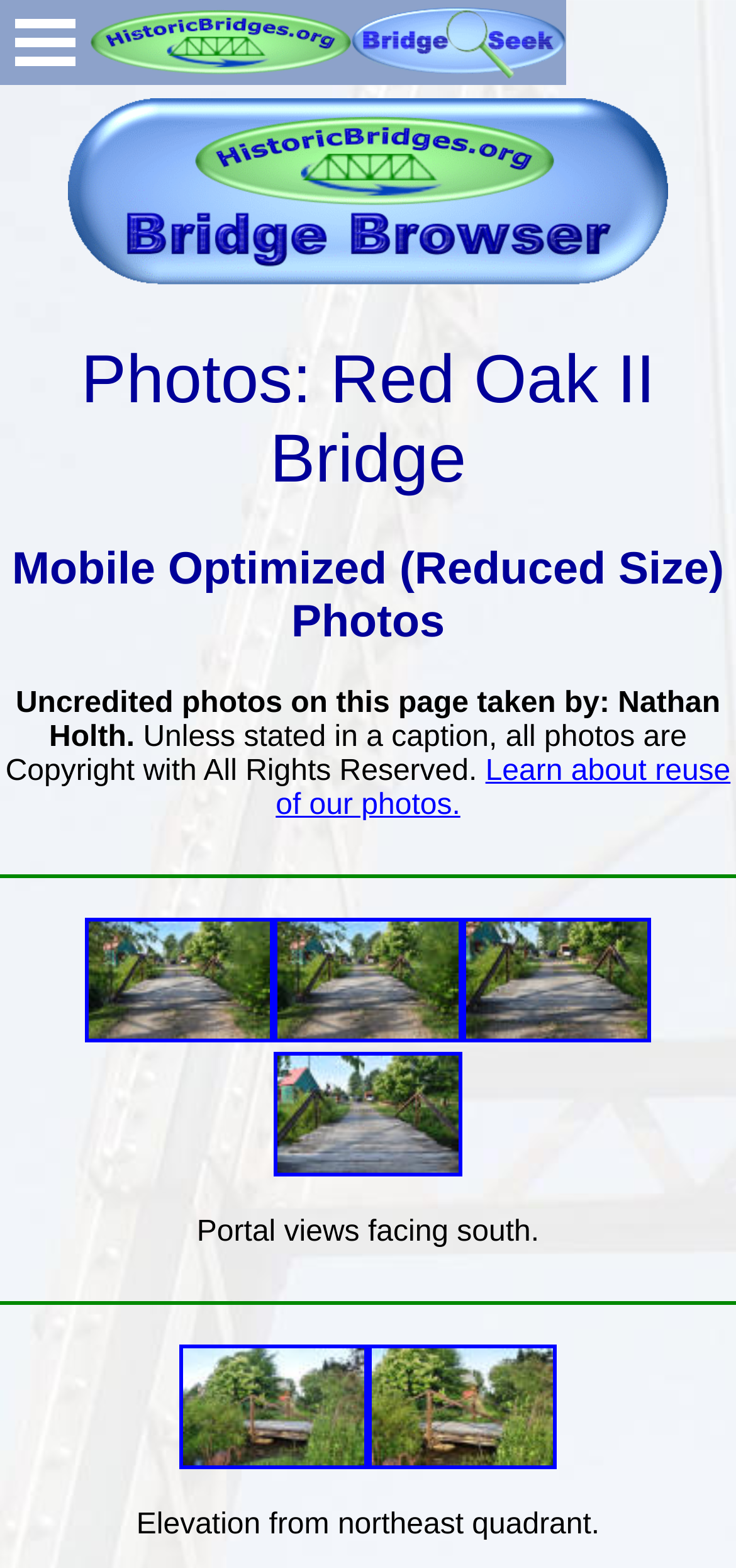Answer the question in a single word or phrase:
What is the name of the bridge in the photo gallery?

Red Oak II Bridge